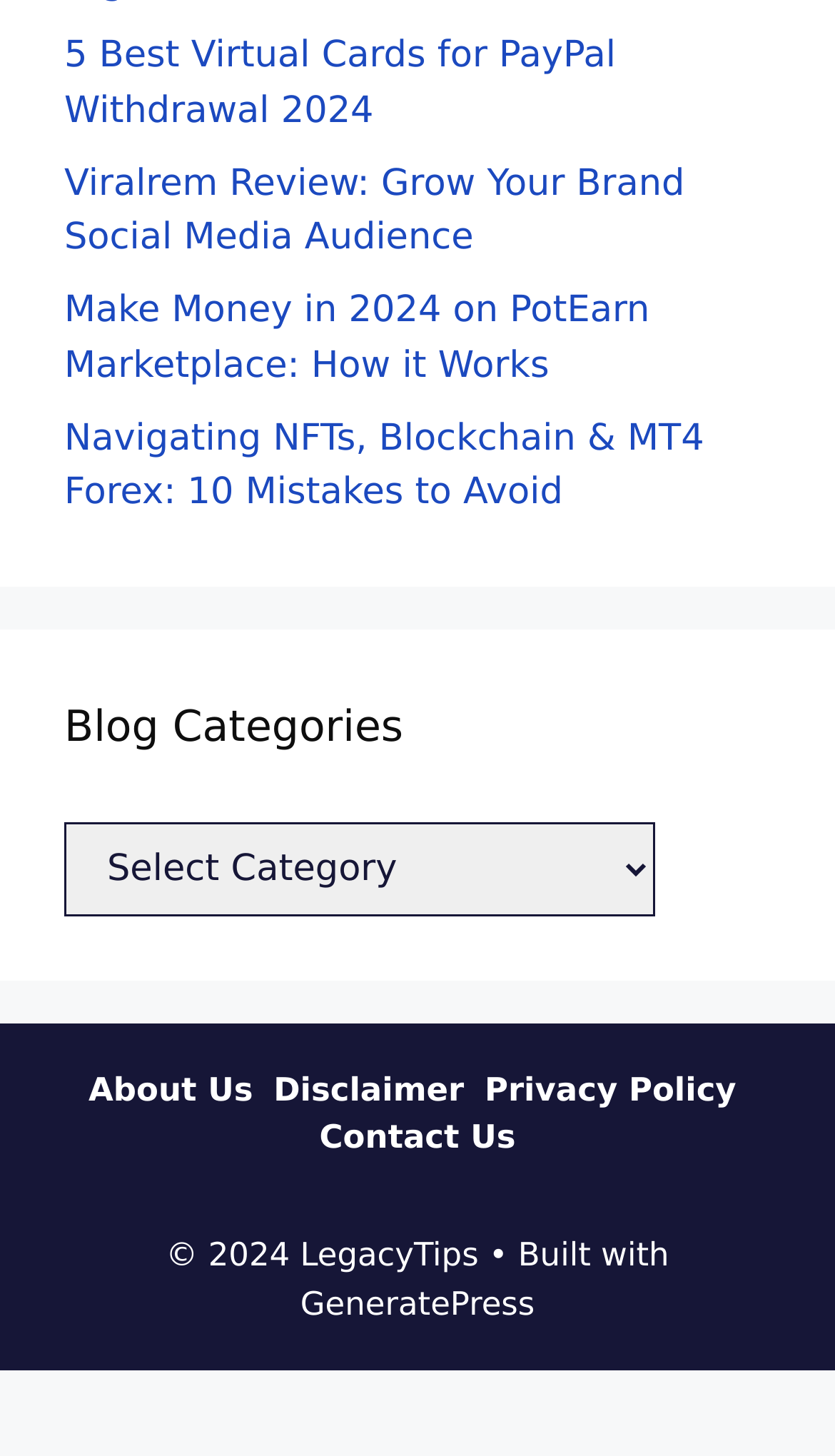Identify the bounding box coordinates of the section to be clicked to complete the task described by the following instruction: "Learn about the website's disclaimer". The coordinates should be four float numbers between 0 and 1, formatted as [left, top, right, bottom].

[0.328, 0.735, 0.556, 0.761]